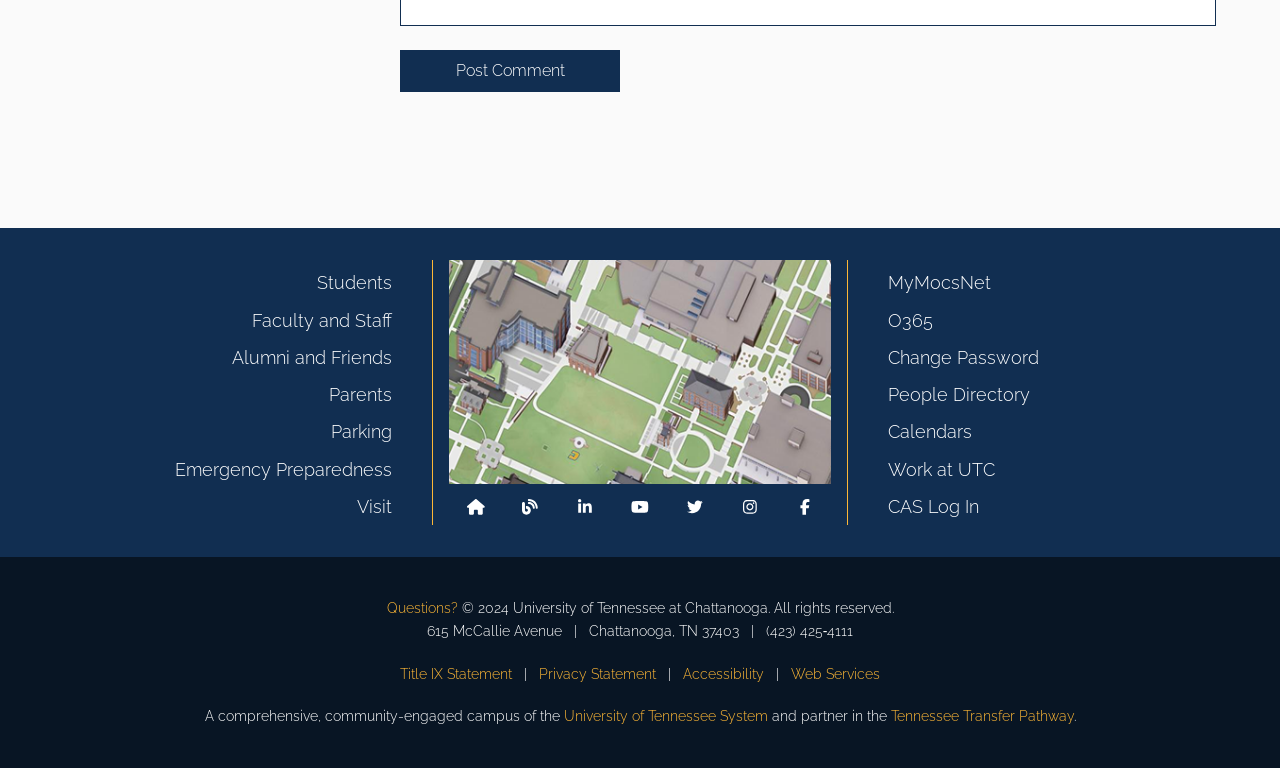Please give the bounding box coordinates of the area that should be clicked to fulfill the following instruction: "Check the 'Title IX Statement'". The coordinates should be in the format of four float numbers from 0 to 1, i.e., [left, top, right, bottom].

[0.312, 0.867, 0.4, 0.887]